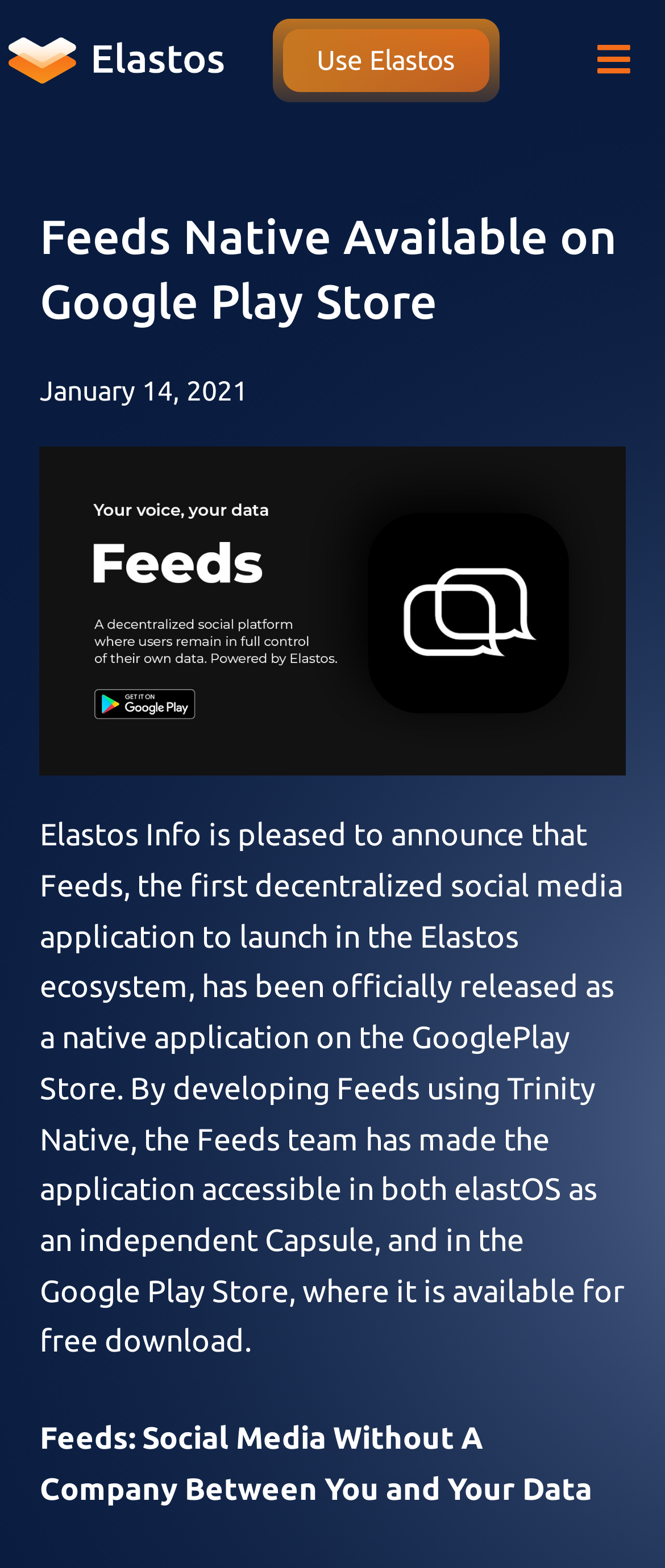Please give a short response to the question using one word or a phrase:
What is the name of the social media application?

Feeds